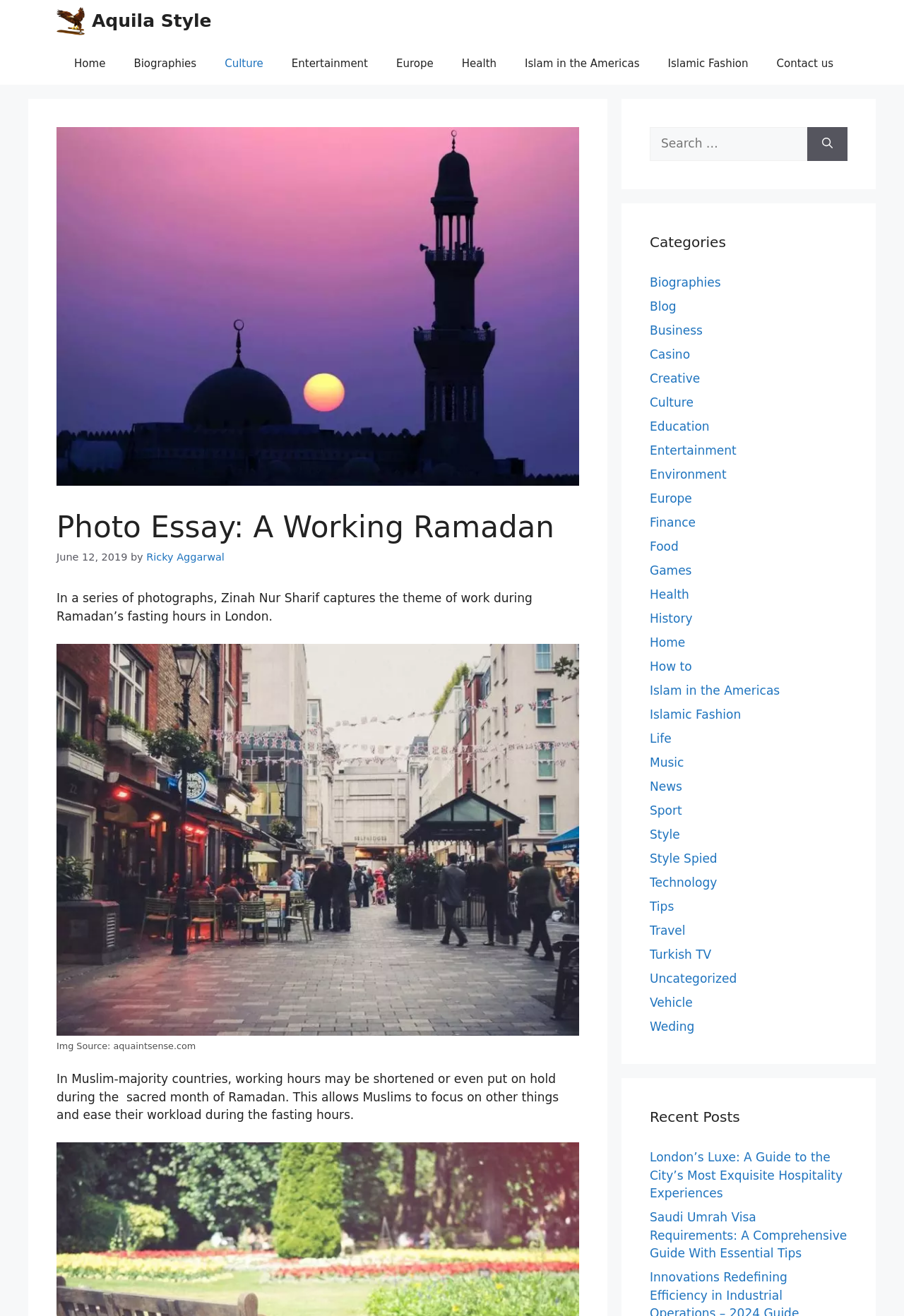Please mark the clickable region by giving the bounding box coordinates needed to complete this instruction: "Search for something".

[0.719, 0.097, 0.893, 0.122]